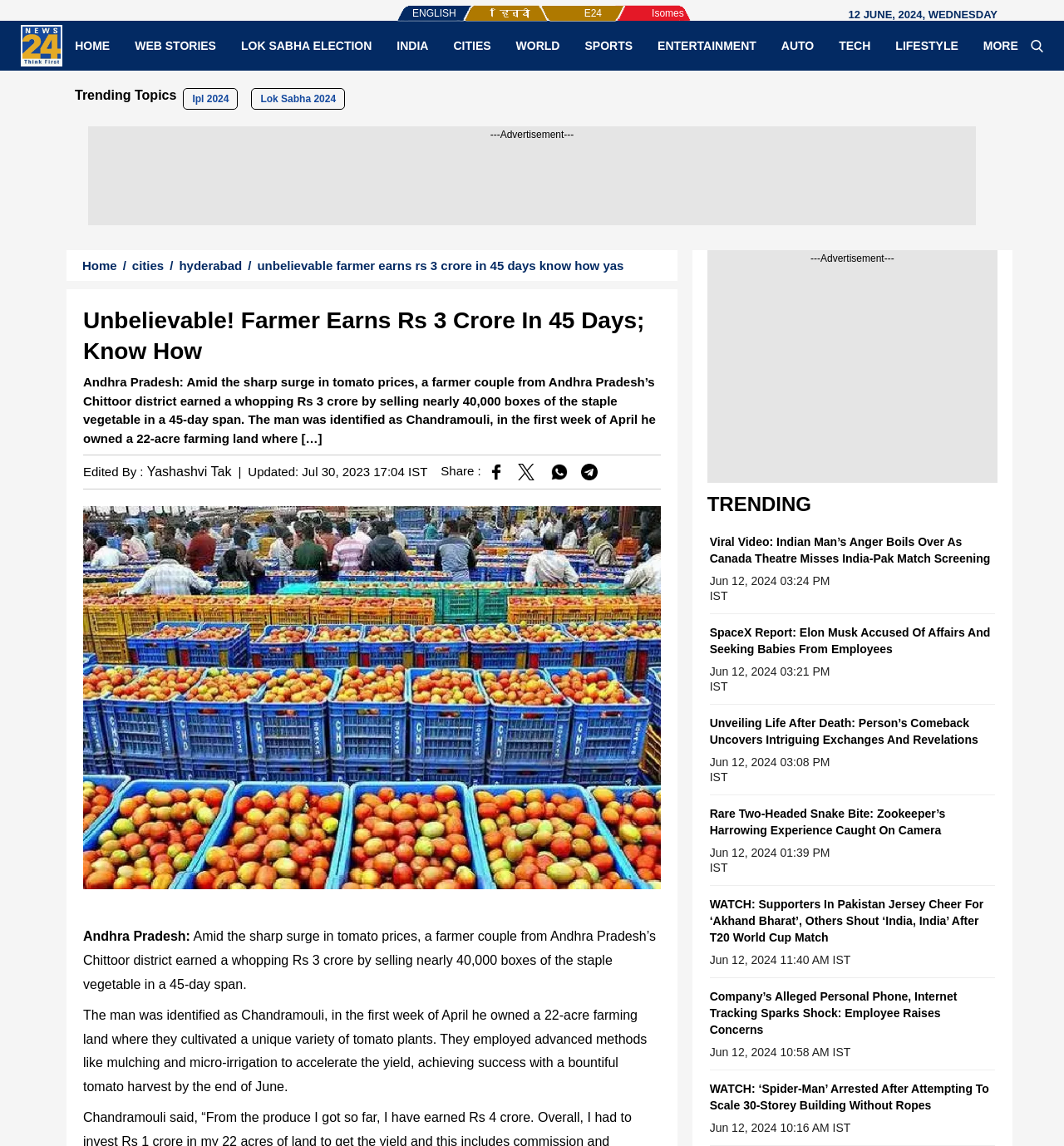With reference to the screenshot, provide a detailed response to the question below:
How many boxes of tomatoes did the farmer couple sell?

The answer can be found in the article content, where it is mentioned that 'a farmer couple from Andhra Pradesh’s Chittoor district earned a whopping Rs 3 crore by selling nearly 40,000 boxes of the staple vegetable...'.